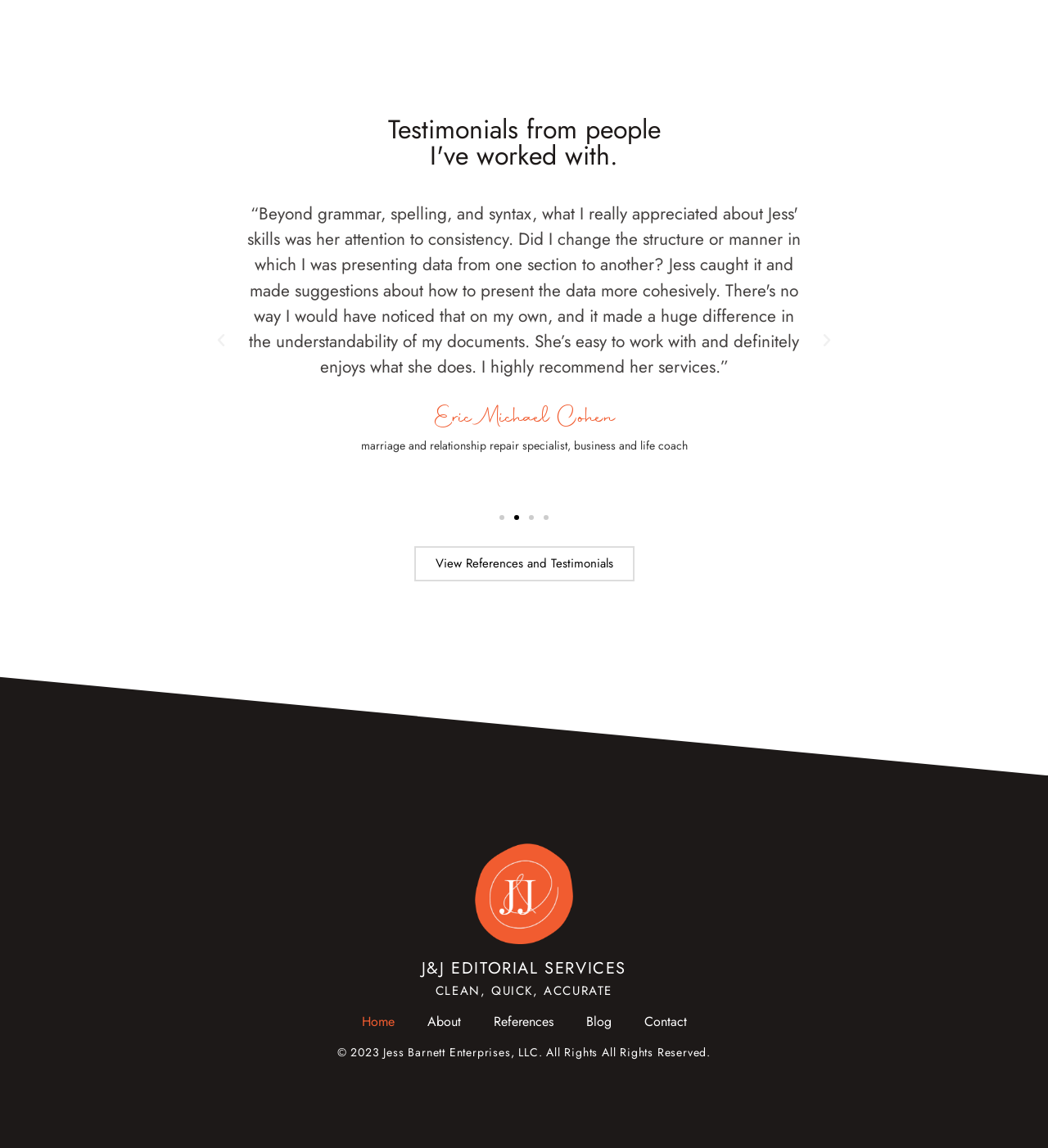Respond to the question below with a single word or phrase:
What is the main service offered?

Editorial services